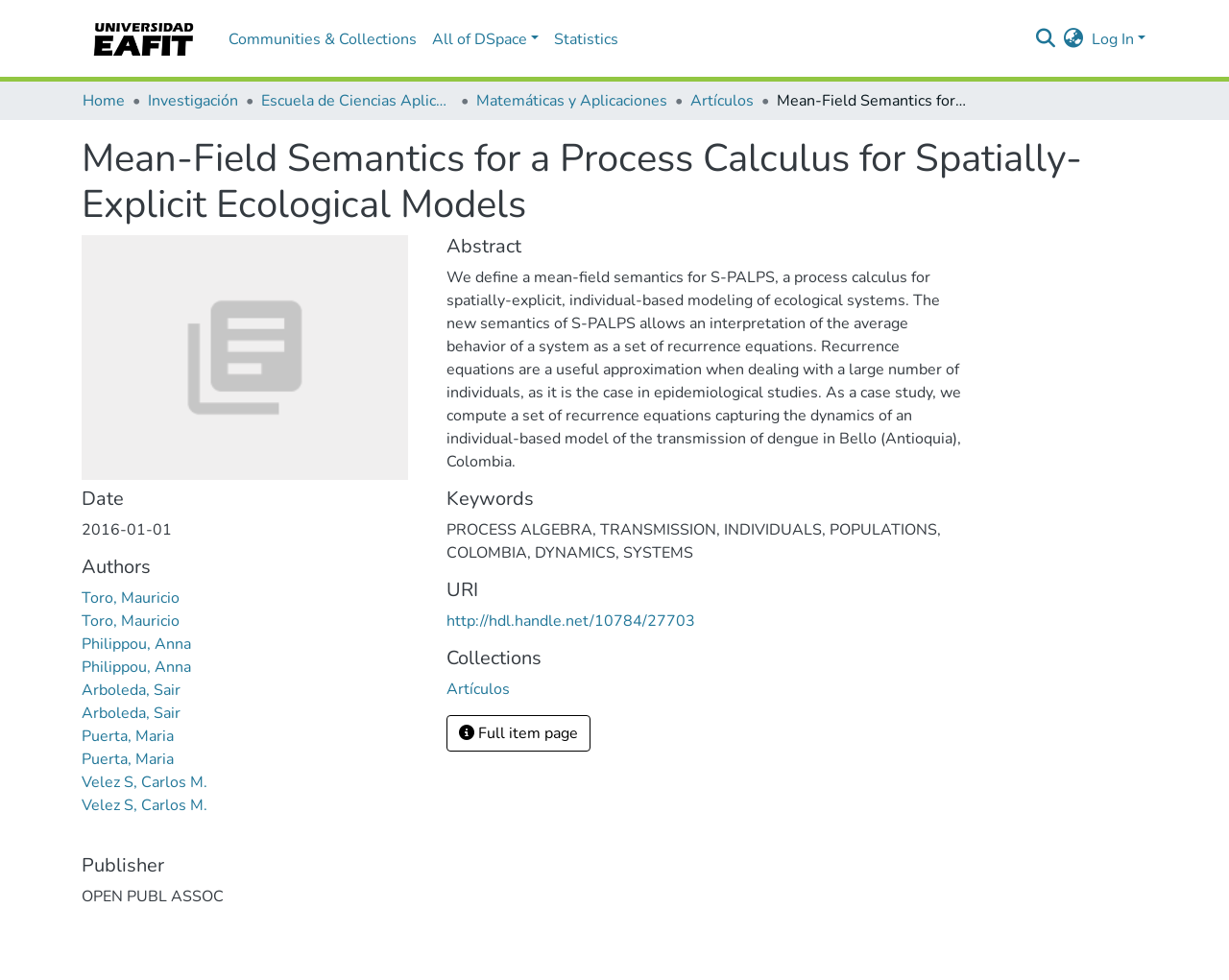Give a one-word or short phrase answer to this question: 
What is the publisher of this article?

OPEN PUBL ASSOC